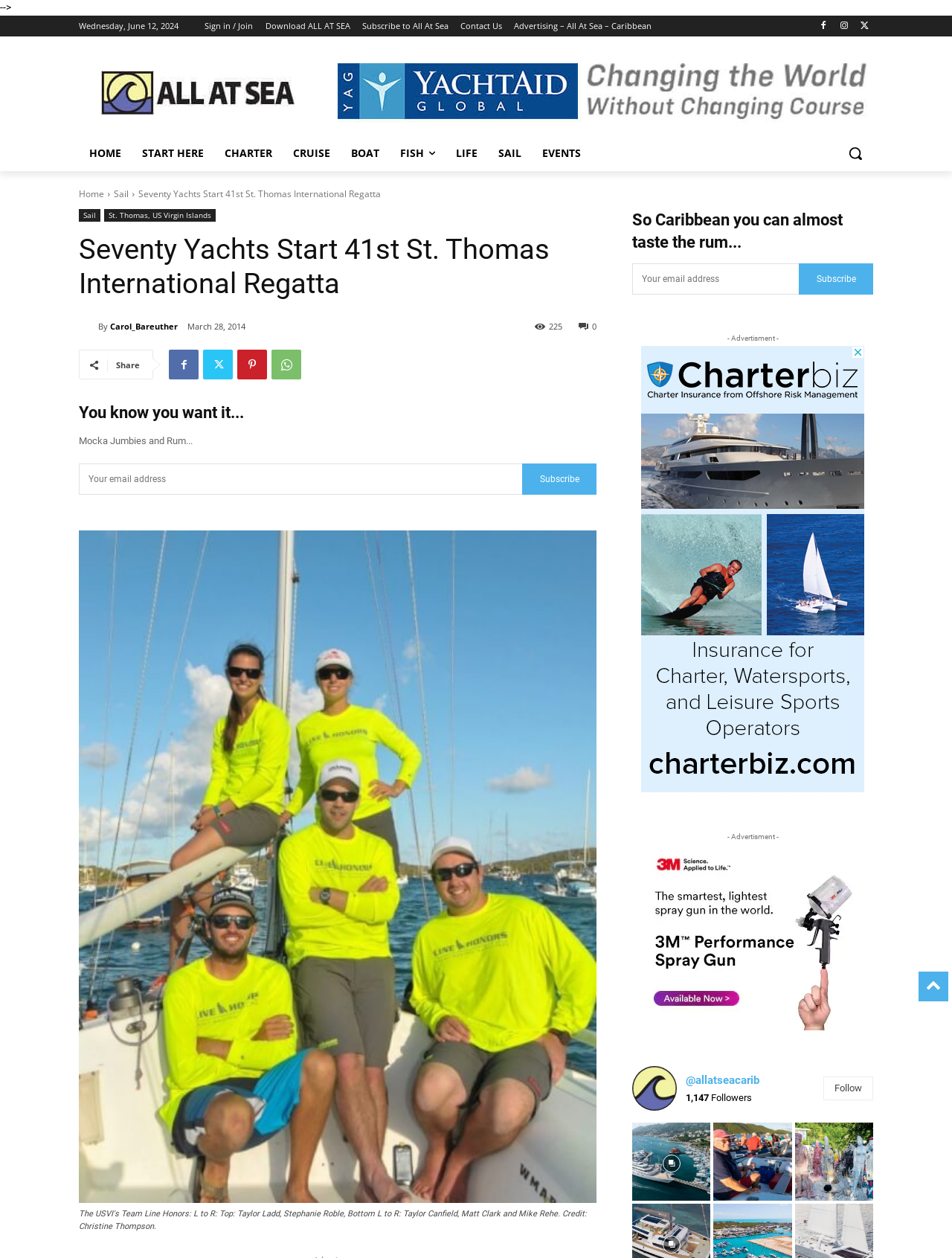What is the event mentioned in the article?
Please provide a comprehensive answer based on the details in the screenshot.

The event is mentioned in the heading 'Seventy Yachts Start 41st St. Thomas International Regatta' which is a prominent element on the webpage, indicating that the article is about this specific event.